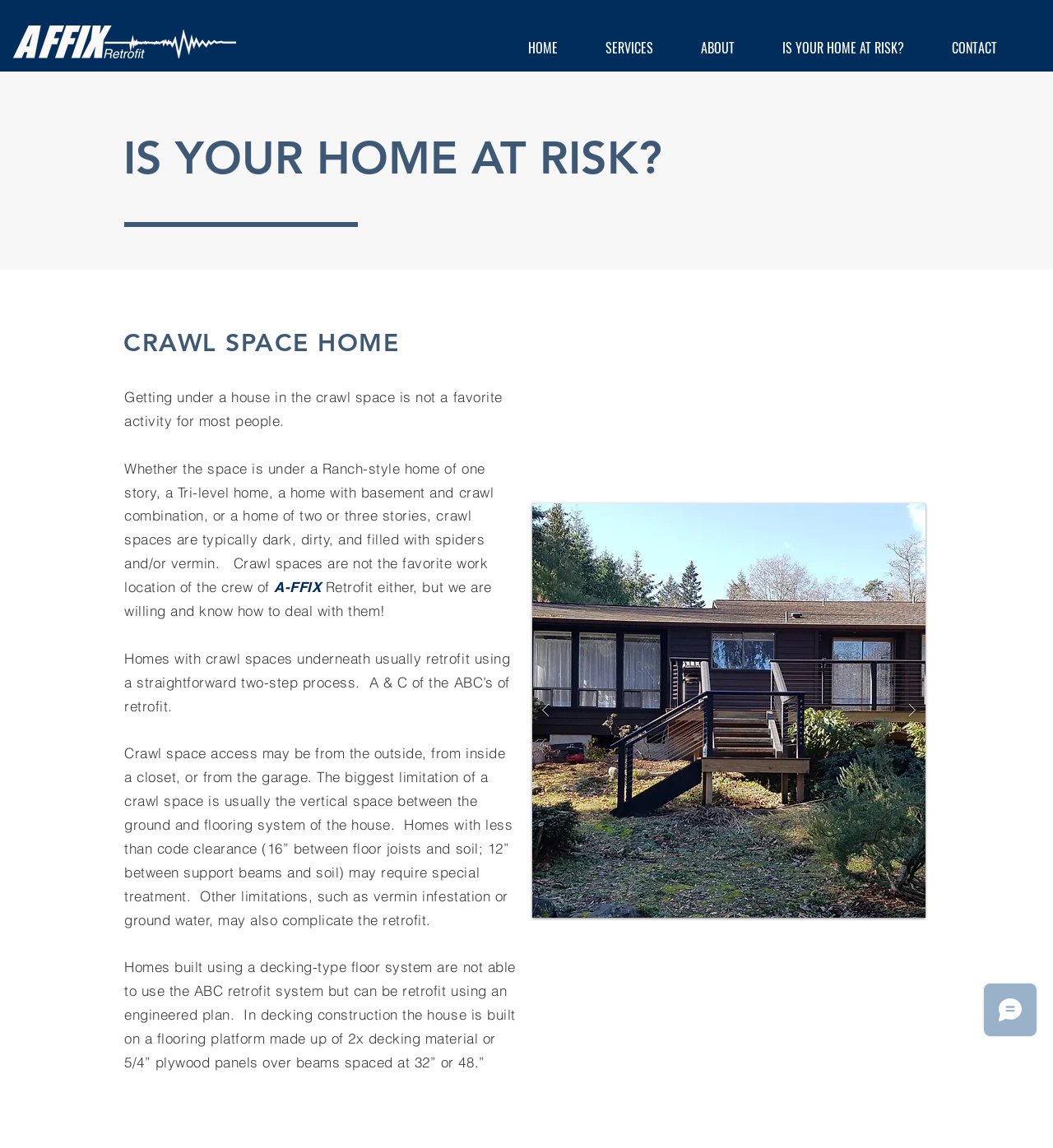How many images are there in the slideshow gallery?
Carefully analyze the image and provide a thorough answer to the question.

The slideshow gallery is located in the middle of the webpage and contains one image with a caption 'typical crawl space home'.